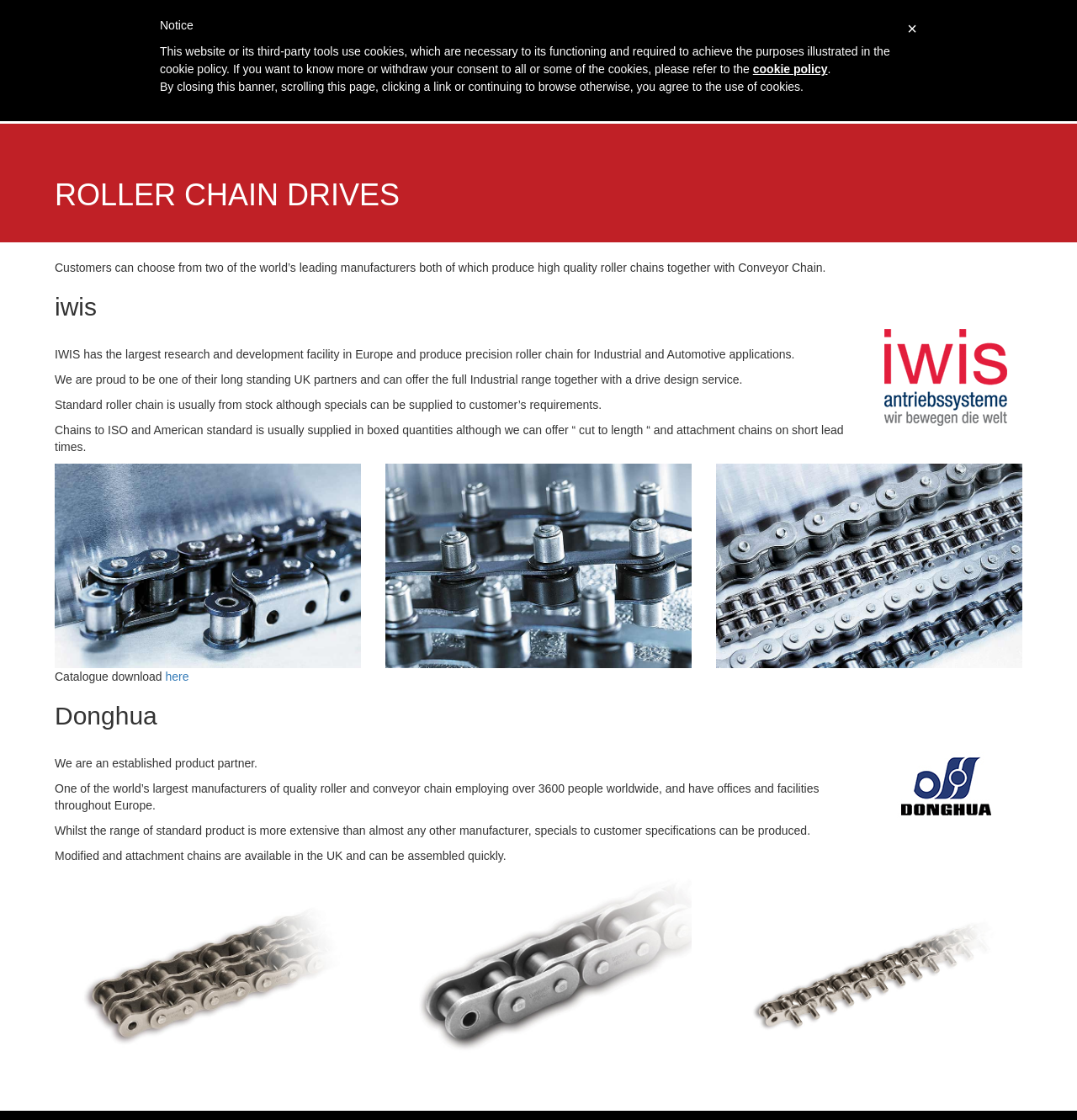Please find the bounding box coordinates of the element's region to be clicked to carry out this instruction: "Call the phone number".

[0.633, 0.014, 0.855, 0.029]